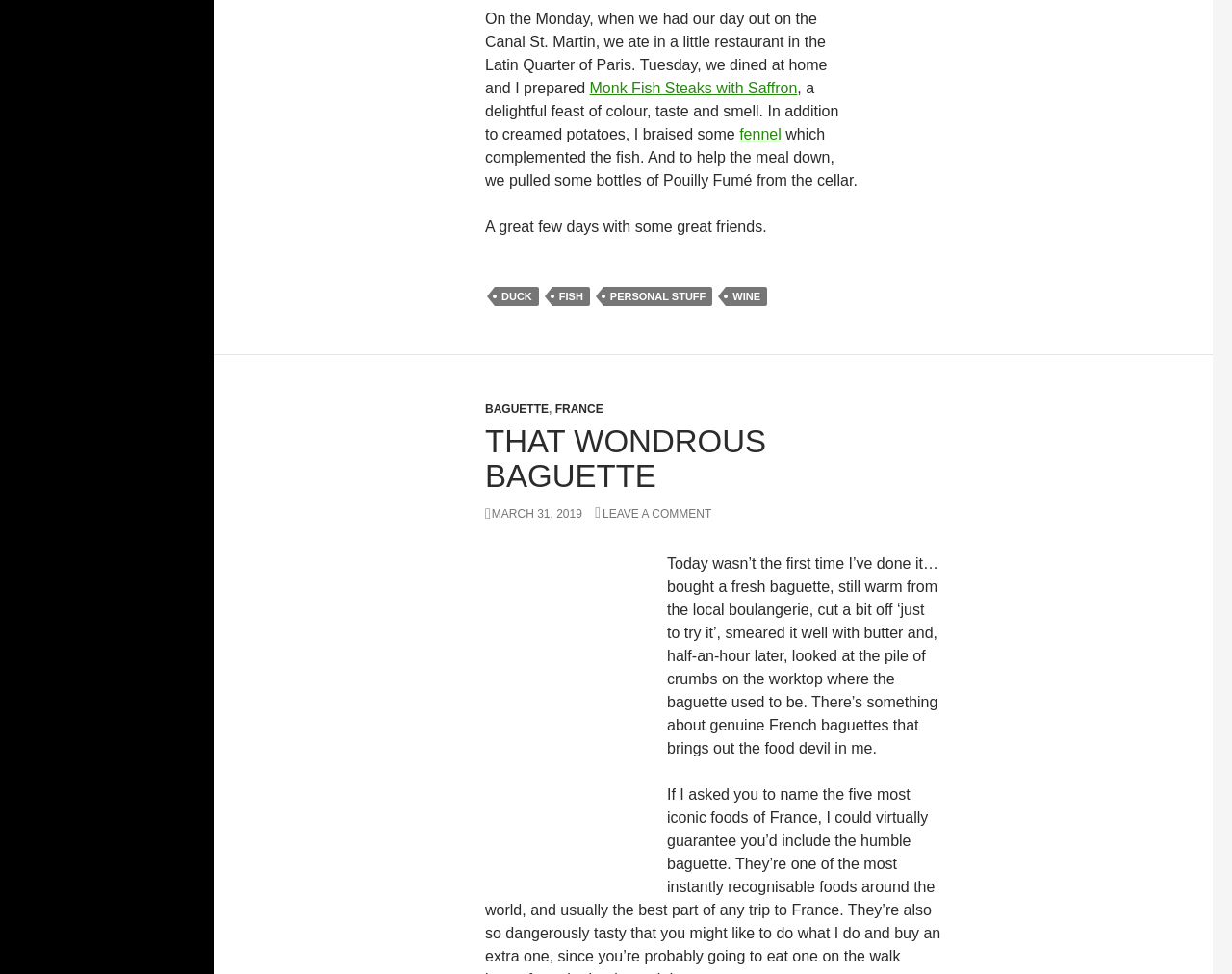Use a single word or phrase to answer the question: 
What is the type of fish mentioned in the footer links?

DUCK, FISH